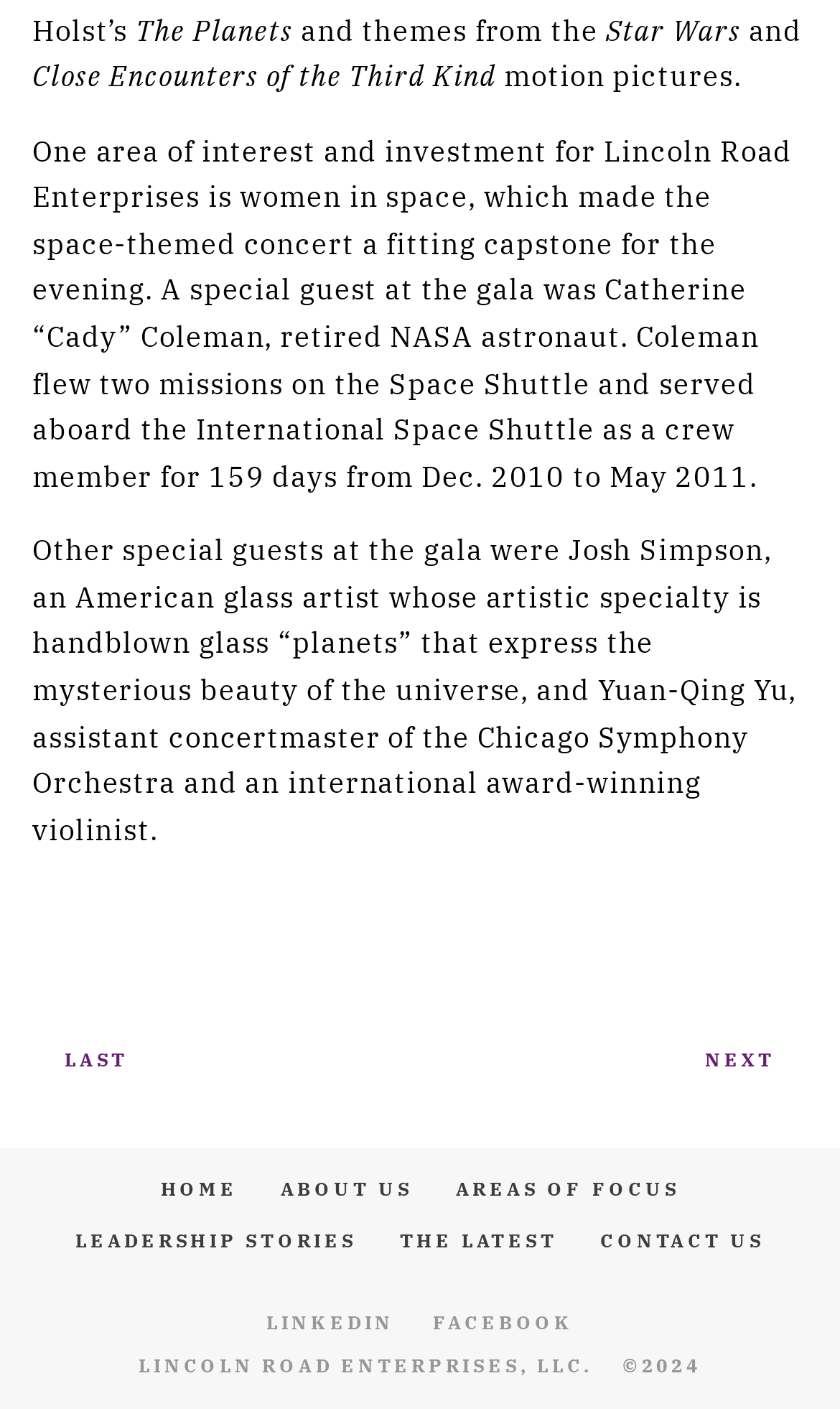What is the copyright year?
Answer with a single word or phrase by referring to the visual content.

2024